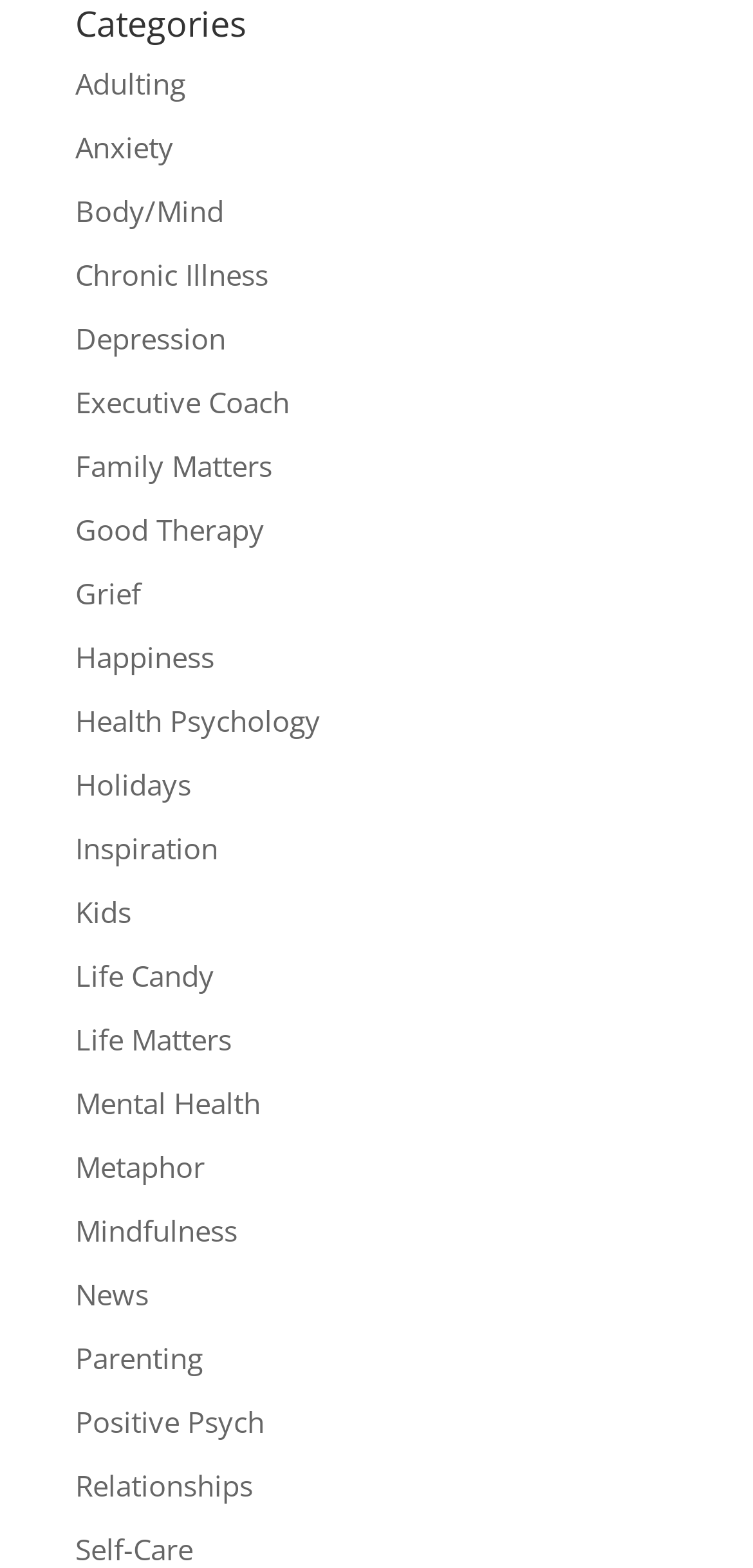Using the elements shown in the image, answer the question comprehensively: How many categories are listed?

I counted the number of links under the 'Categories' heading, and there are 23 links, each representing a category.